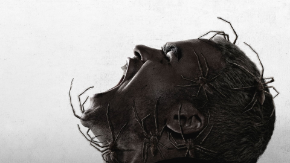What is crawling over the man's face?
Answer the question with a single word or phrase, referring to the image.

Spiders